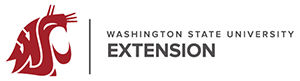Provide a comprehensive description of the image.

The image showcases the logo of Washington State University Extension, featuring a stylized representation of a wolf, which is emblematic of the university's mascot. The logo includes the letters "WSU" prominently displayed in a bold red, followed by the word "EXTENSION" in a sleek, modern font in gray. This design is indicative of the university's commitment to providing educational resources and outreach services to extend knowledge and support to communities throughout Washington. The overall aesthetic emphasizes both academic excellence and community engagement, reflecting the mission of the extension branch to address local needs through research-based solutions.